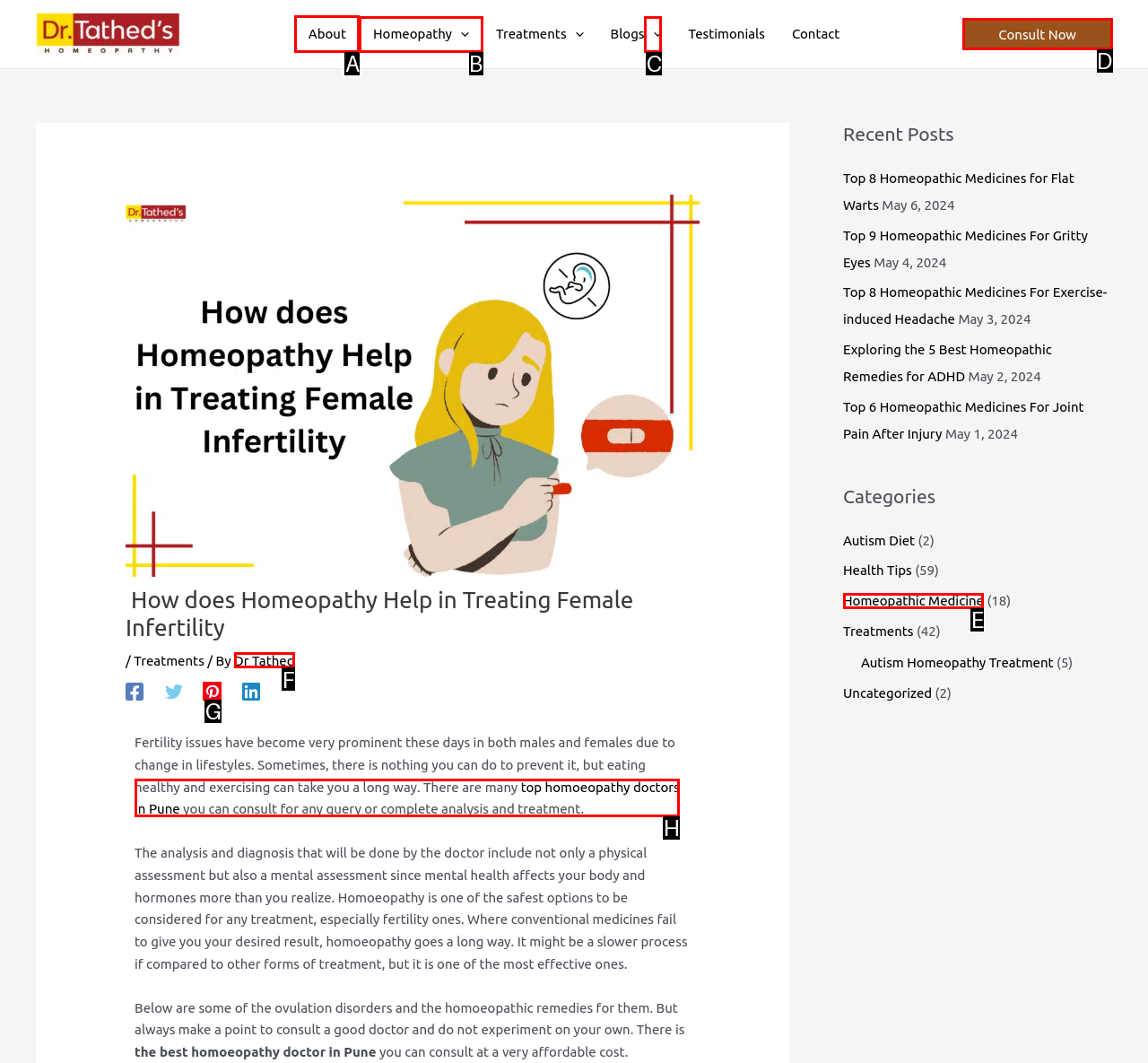Indicate which lettered UI element to click to fulfill the following task: Go to the 'About' page
Provide the letter of the correct option.

A